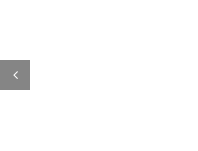Offer a thorough description of the image.

The image showcases a visual representation identified as a part of a menu with the title "Can My Wages from DoorDash, Uber, or Lyft Be Garnished in Arizona?" This content likely pertains to legal guidance concerning wage garnishment for individuals working in gig economy jobs in Arizona. The menu may offer insights on the legal implications and scenarios in which wages can be garnished, particularly relevant for workers in these industries seeking to understand their rights and obligations. The visual element includes a small arrow, suggesting interactivity, possibly indicating the option to expand or access further information regarding the topic.